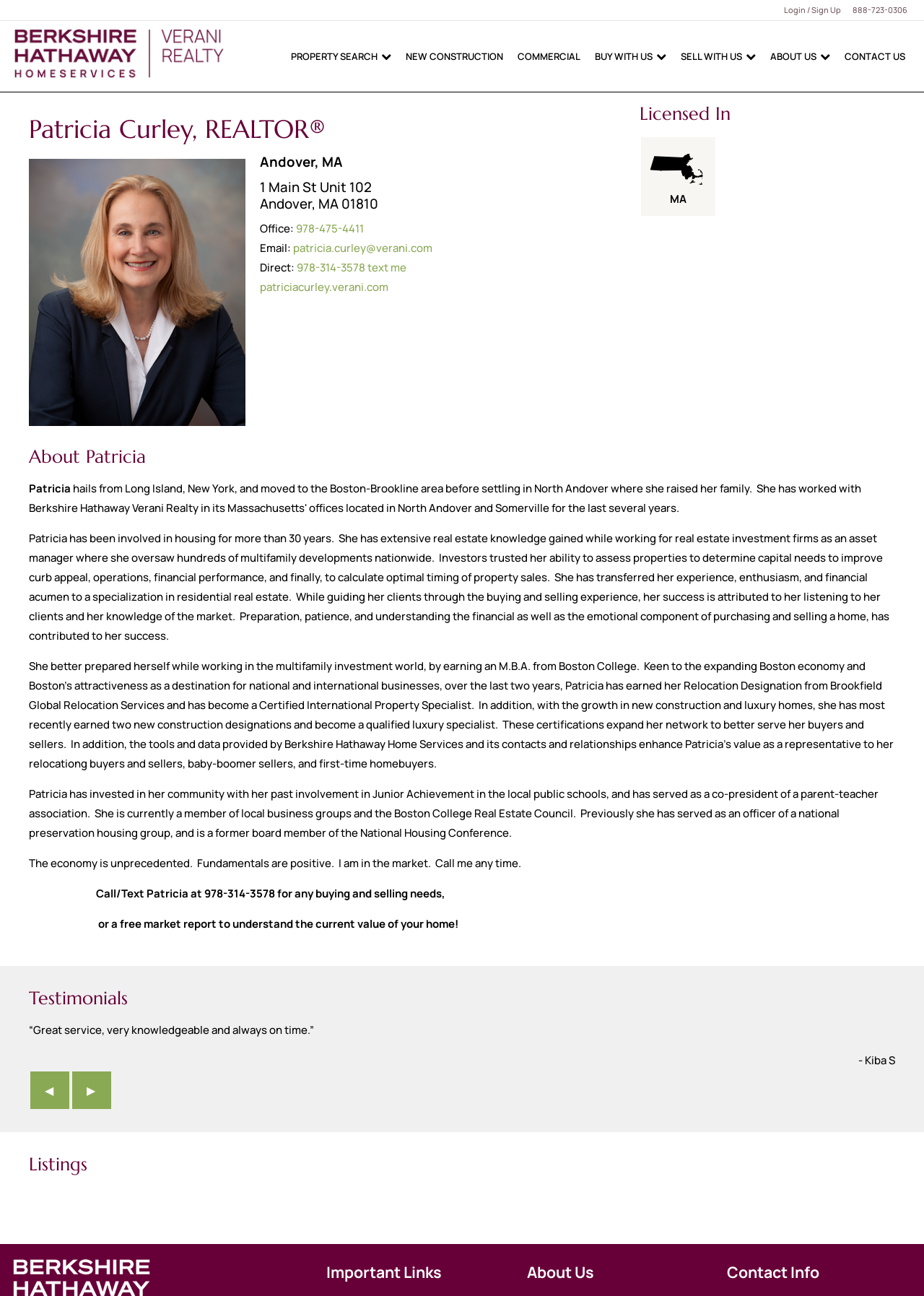Determine the bounding box coordinates of the area to click in order to meet this instruction: "Click on Login / Sign Up".

[0.848, 0.003, 0.91, 0.012]